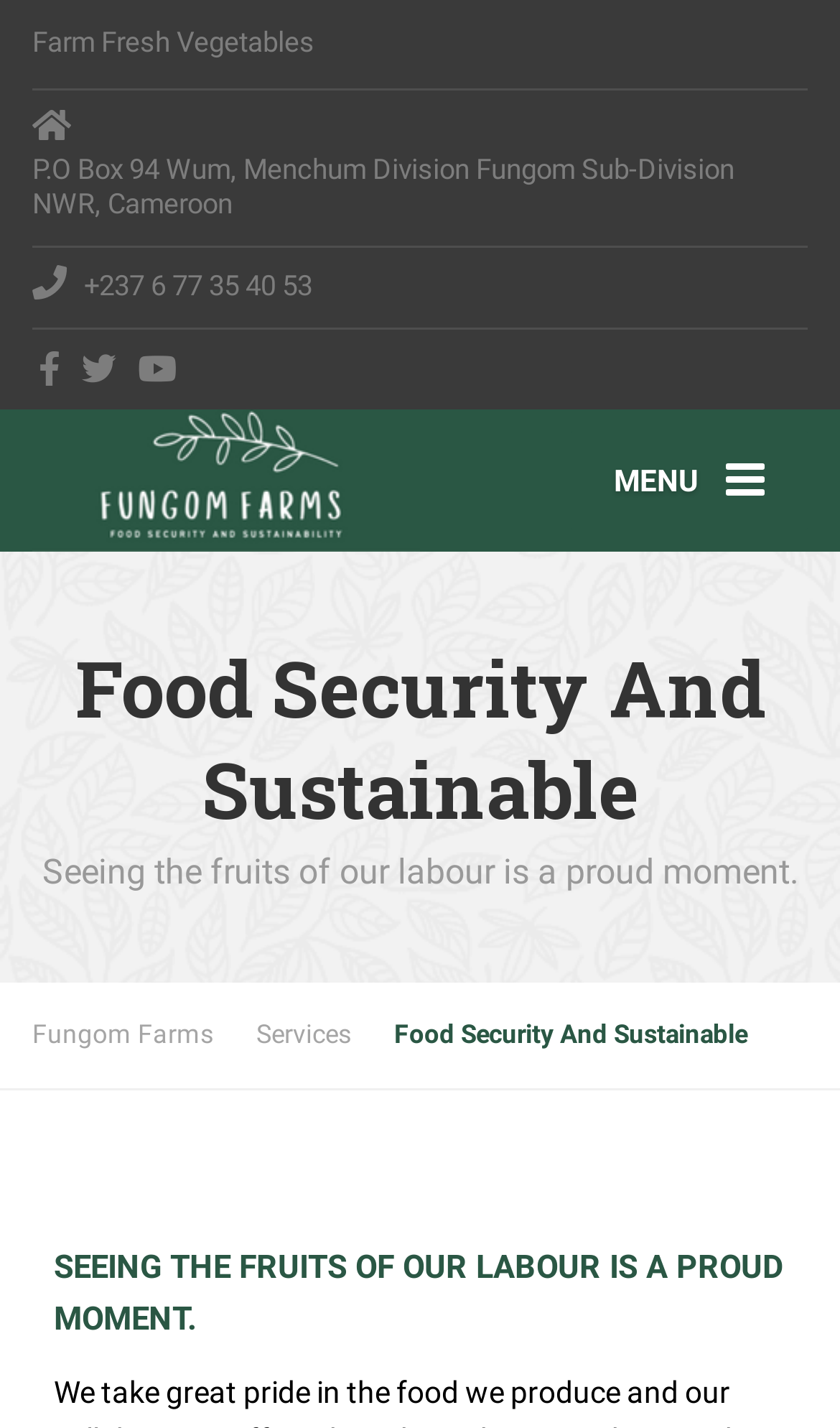What is the main theme of Fungom Farms?
We need a detailed and exhaustive answer to the question. Please elaborate.

I found the main theme by looking at the heading elements that describe the purpose of Fungom Farms. The main theme is 'Food Security And Sustainable', which is also mentioned in the meta description.